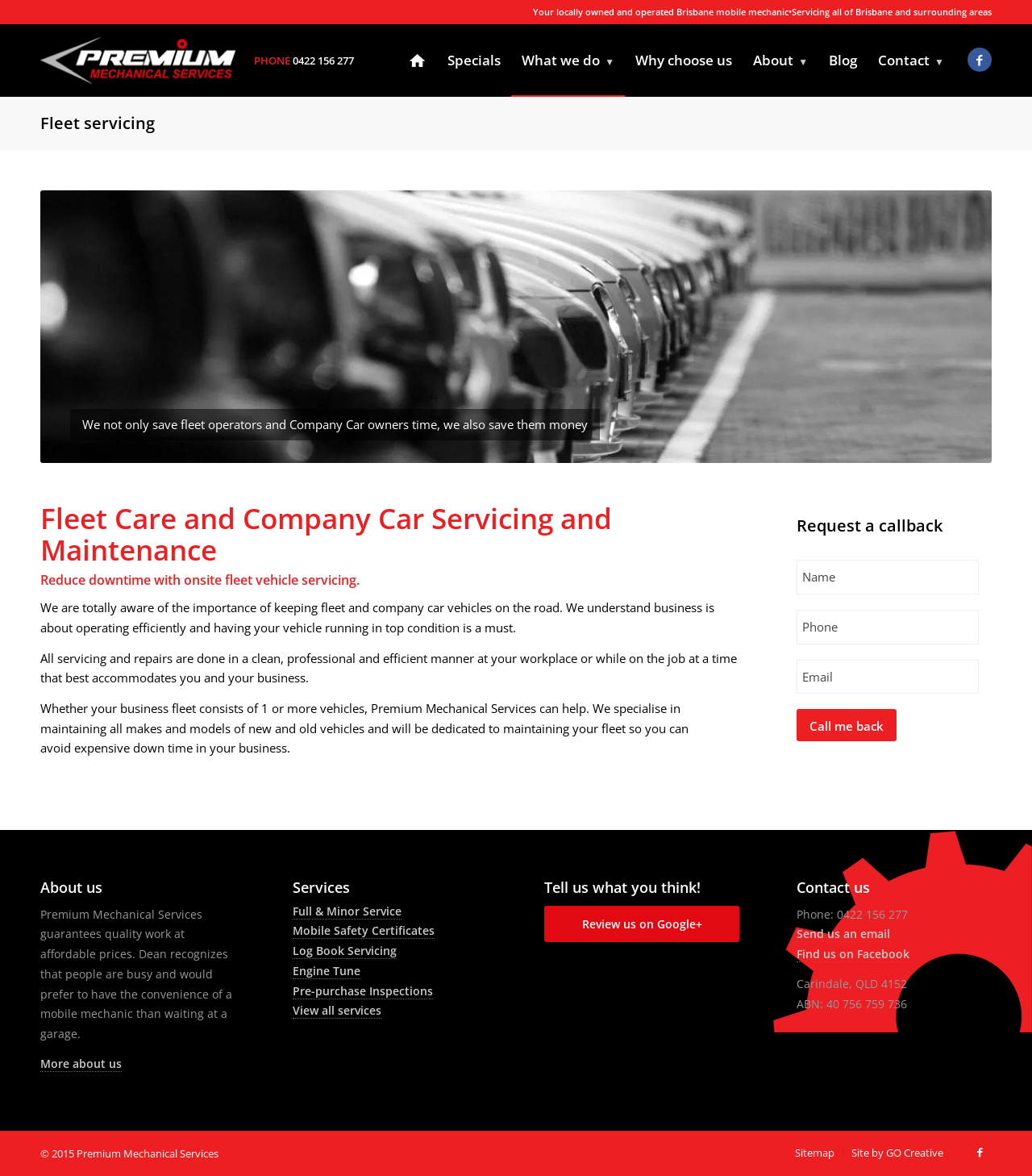Find the bounding box coordinates of the clickable area required to complete the following action: "Click on the 'What we do' menu item".

[0.496, 0.021, 0.606, 0.082]